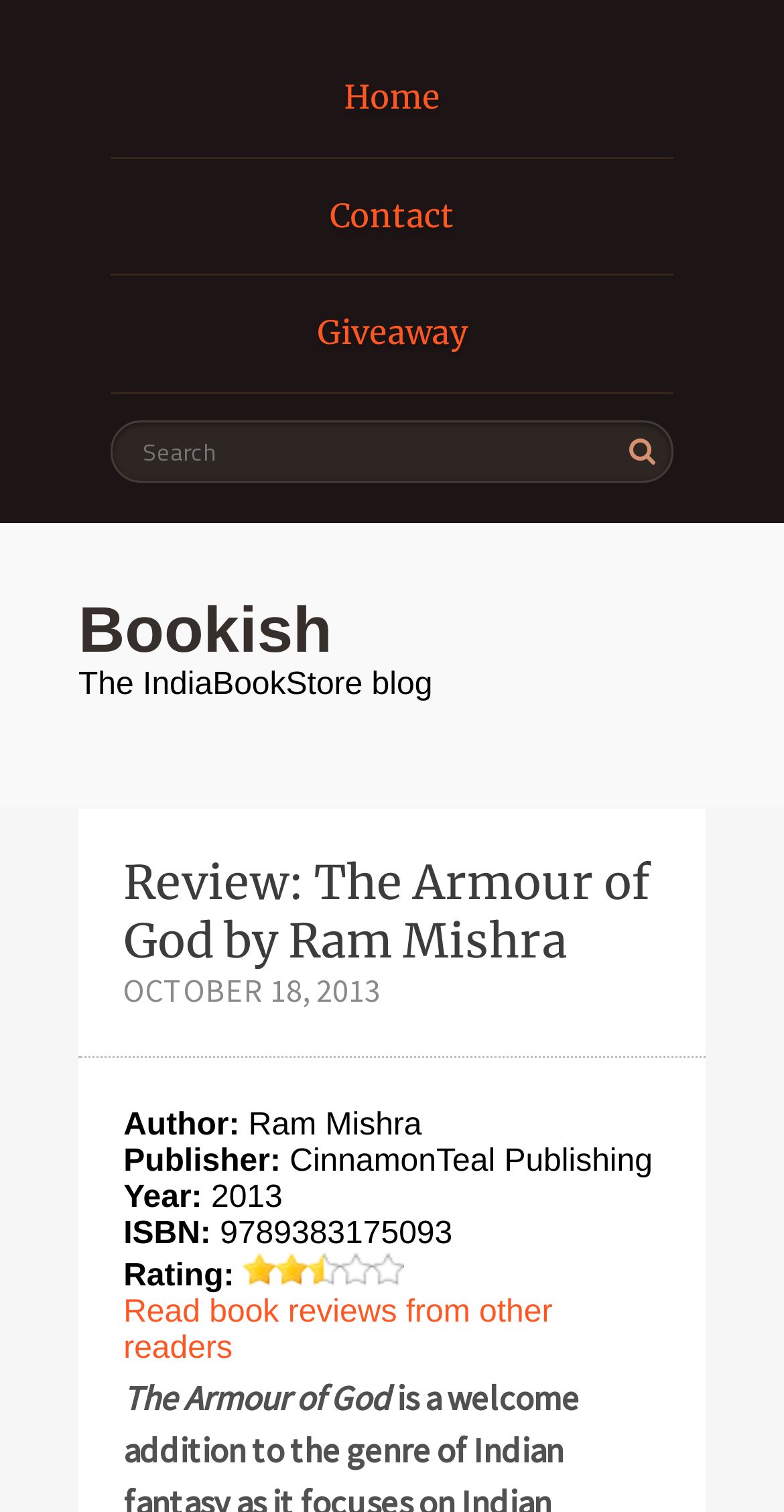What is the name of the book being reviewed?
Answer the question in as much detail as possible.

I found the answer by looking at the heading 'Review: The Armour of God by Ram Mishra' and the static text 'The Armour of God' at the bottom of the page.